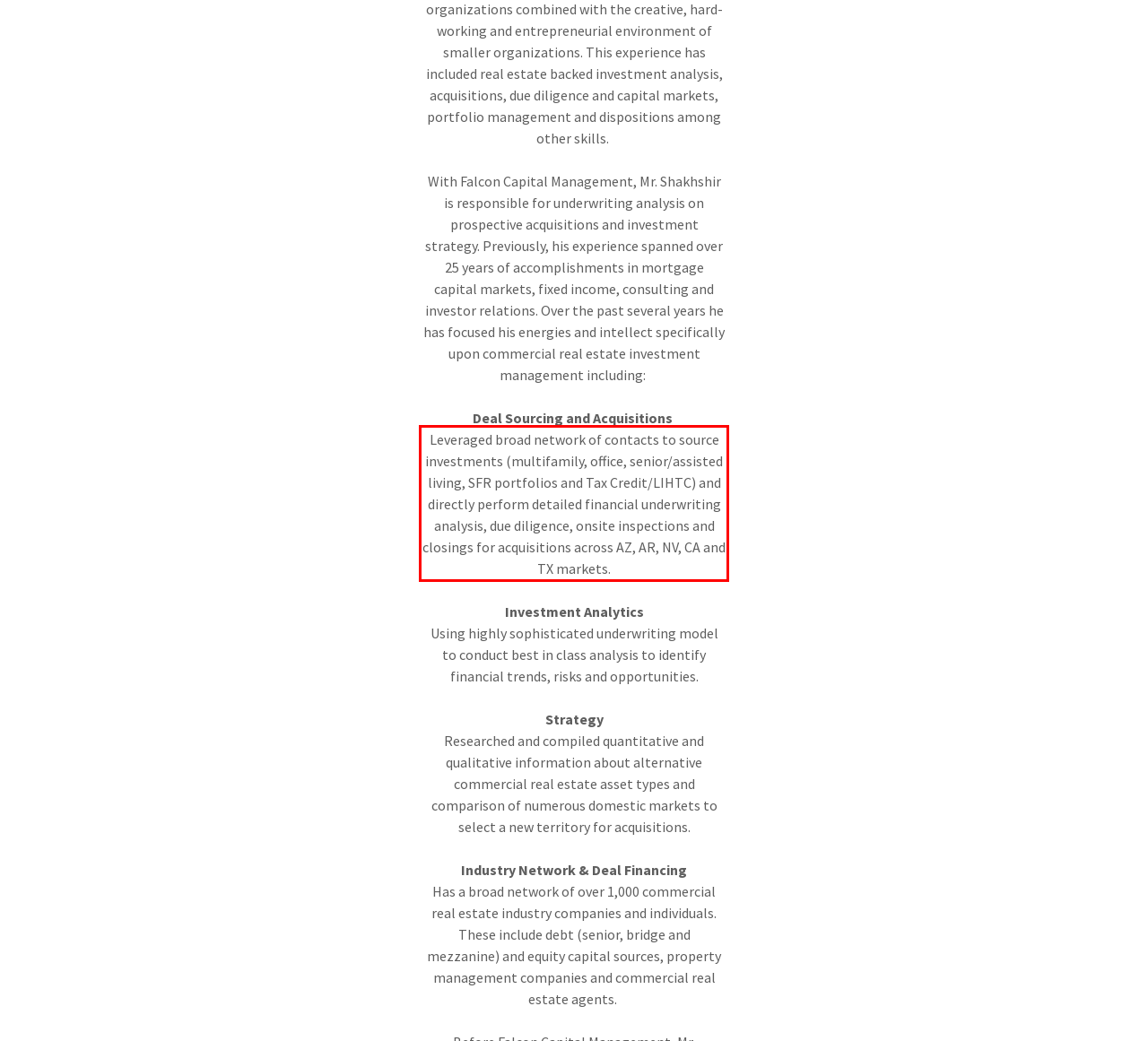Identify and transcribe the text content enclosed by the red bounding box in the given screenshot.

Leveraged broad network of contacts to source investments (multifamily, office, senior/assisted living, SFR portfolios and Tax Credit/LIHTC) and directly perform detailed financial underwriting analysis, due diligence, onsite inspections and closings for acquisitions across AZ, AR, NV, CA and TX markets.